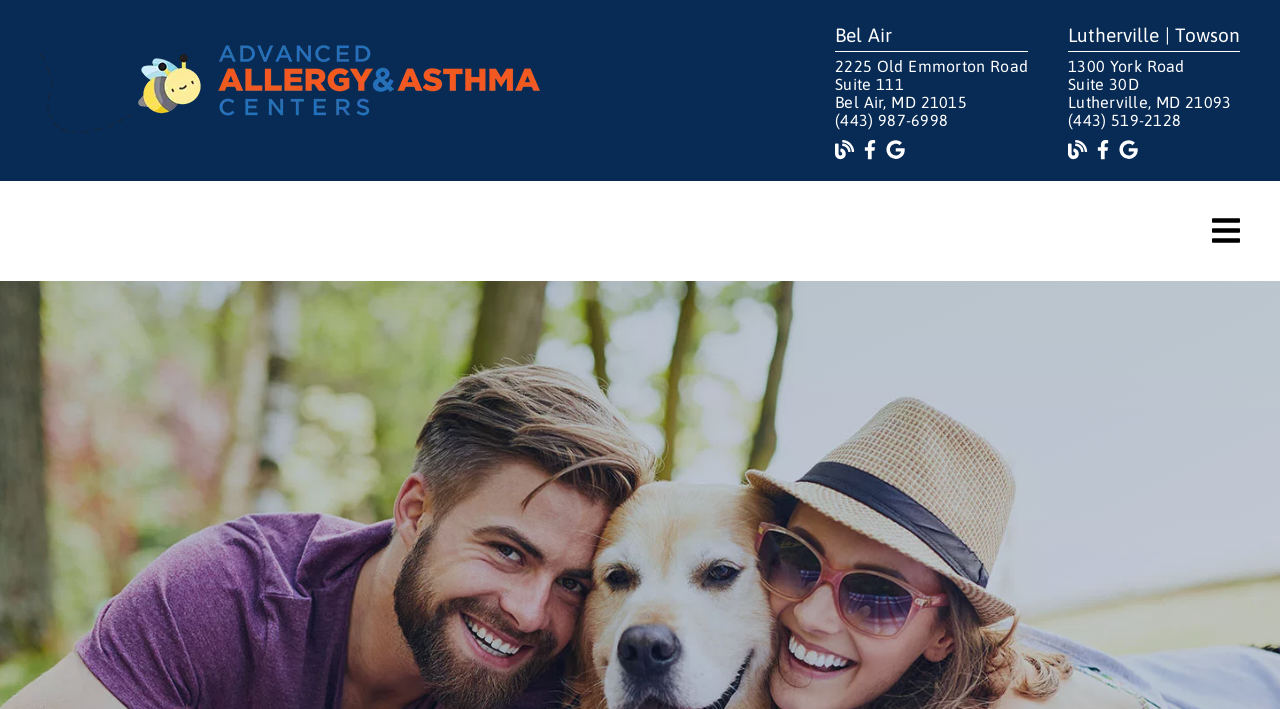Identify the bounding box coordinates of the clickable region required to complete the instruction: "Click the phone number to call for consultation". The coordinates should be given as four float numbers within the range of 0 and 1, i.e., [left, top, right, bottom].

[0.652, 0.156, 0.741, 0.182]